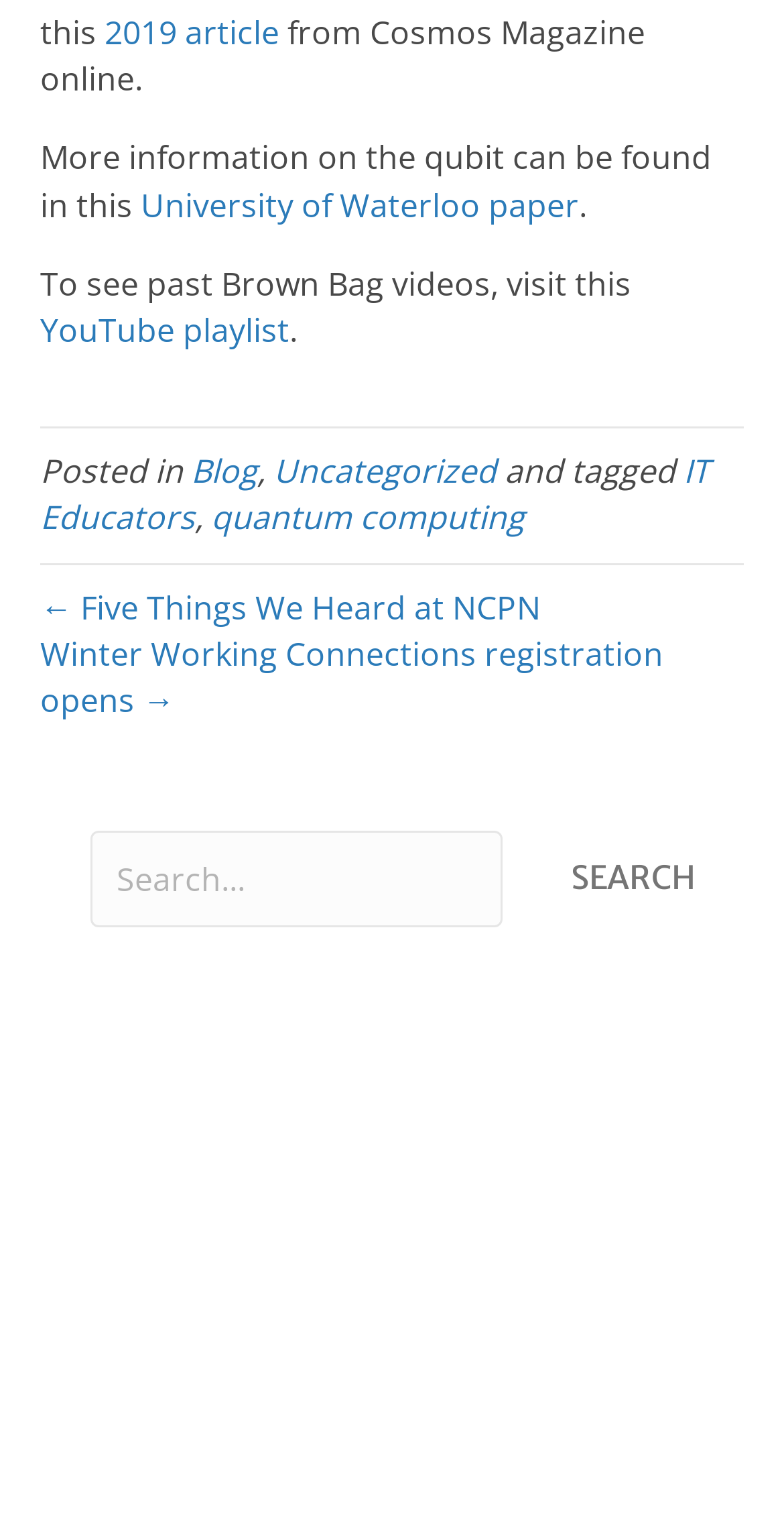Highlight the bounding box of the UI element that corresponds to this description: "Instagram".

None